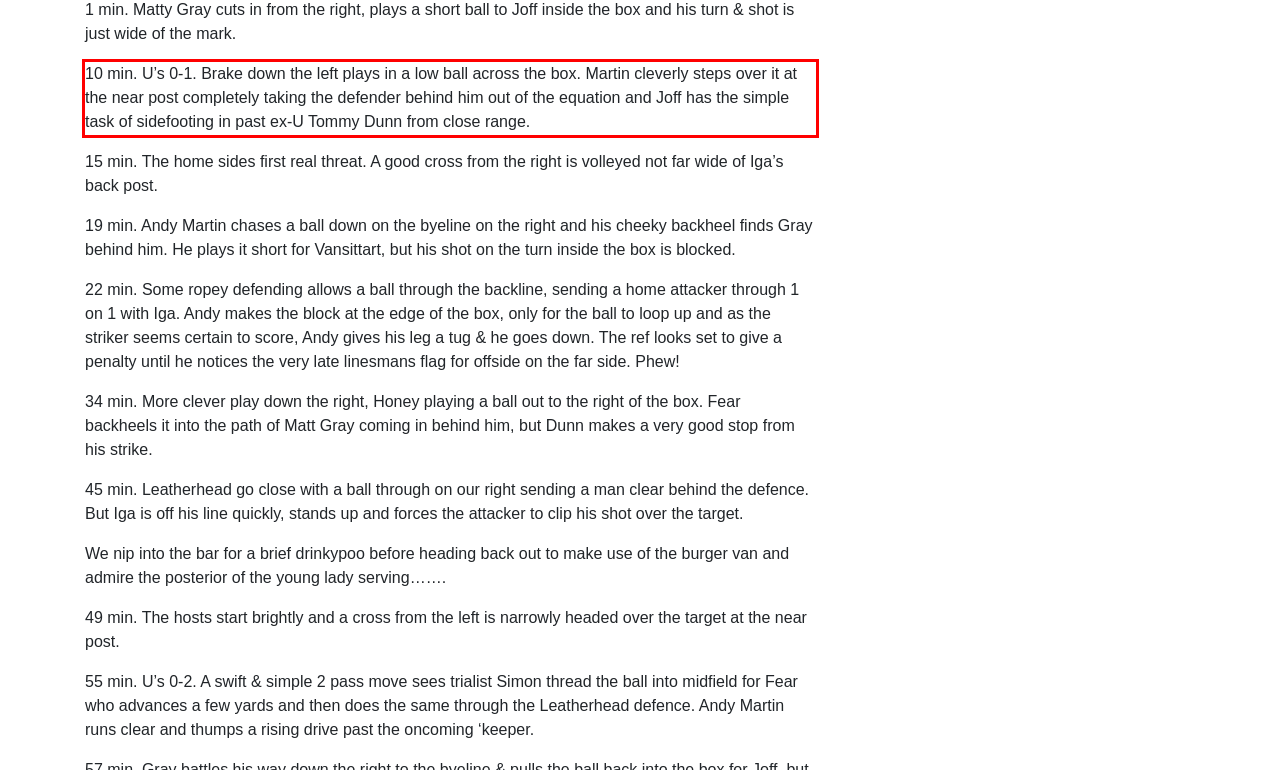Your task is to recognize and extract the text content from the UI element enclosed in the red bounding box on the webpage screenshot.

10 min. U’s 0-1. Brake down the left plays in a low ball across the box. Martin cleverly steps over it at the near post completely taking the defender behind him out of the equation and Joff has the simple task of sidefooting in past ex-U Tommy Dunn from close range.